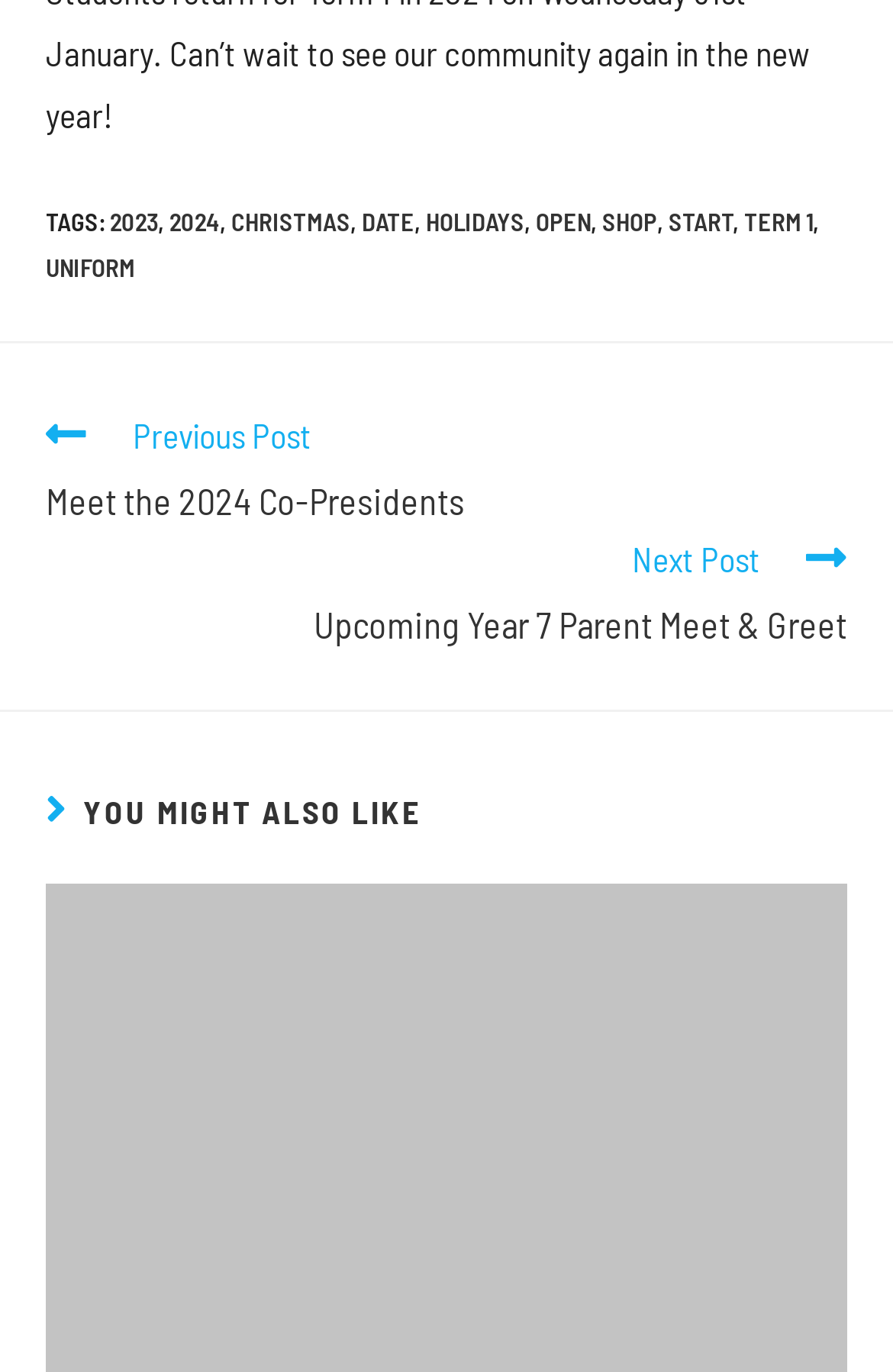Bounding box coordinates are specified in the format (top-left x, top-left y, bottom-right x, bottom-right y). All values are floating point numbers bounded between 0 and 1. Please provide the bounding box coordinate of the region this sentence describes: 2024

[0.19, 0.15, 0.246, 0.171]